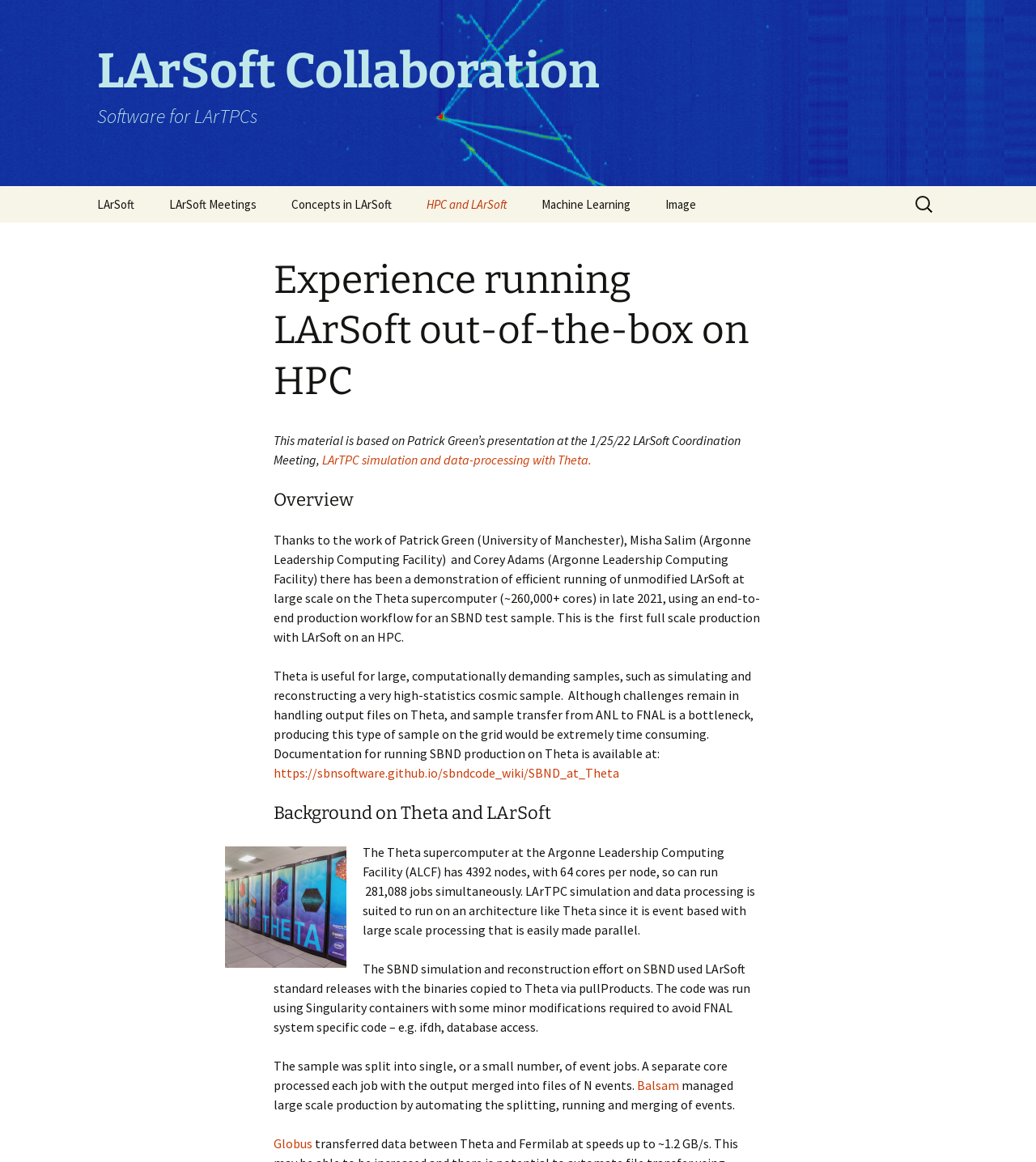Please specify the bounding box coordinates for the clickable region that will help you carry out the instruction: "Go to LArSoft Collaboration".

[0.078, 0.0, 0.922, 0.16]